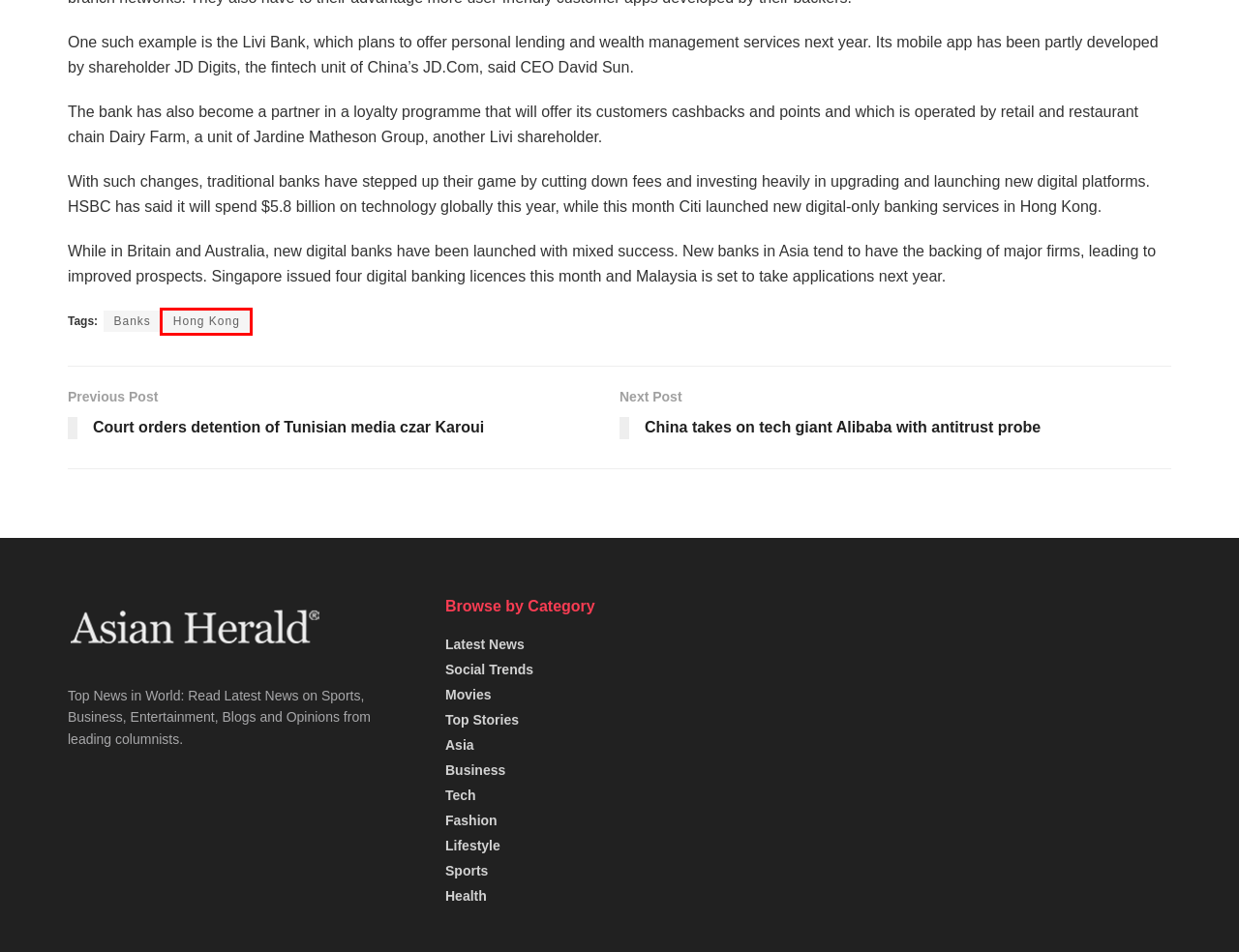A screenshot of a webpage is given, featuring a red bounding box around a UI element. Please choose the webpage description that best aligns with the new webpage after clicking the element in the bounding box. These are the descriptions:
A. Court orders detention of Tunisian media czar Karoui - Asian Herald
B. Fashion & Style Archives - Asian Herald
C. Asia News Today | Asian Herald
D. Editorial Desk, Author at Asian Herald
E. Banks Archives - Asian Herald
F. Hong Kong Archives - Asian Herald
G. Sports Archives - Asian Herald
H. China takes on tech giant Alibaba with antitrust probe - Asian Herald

F